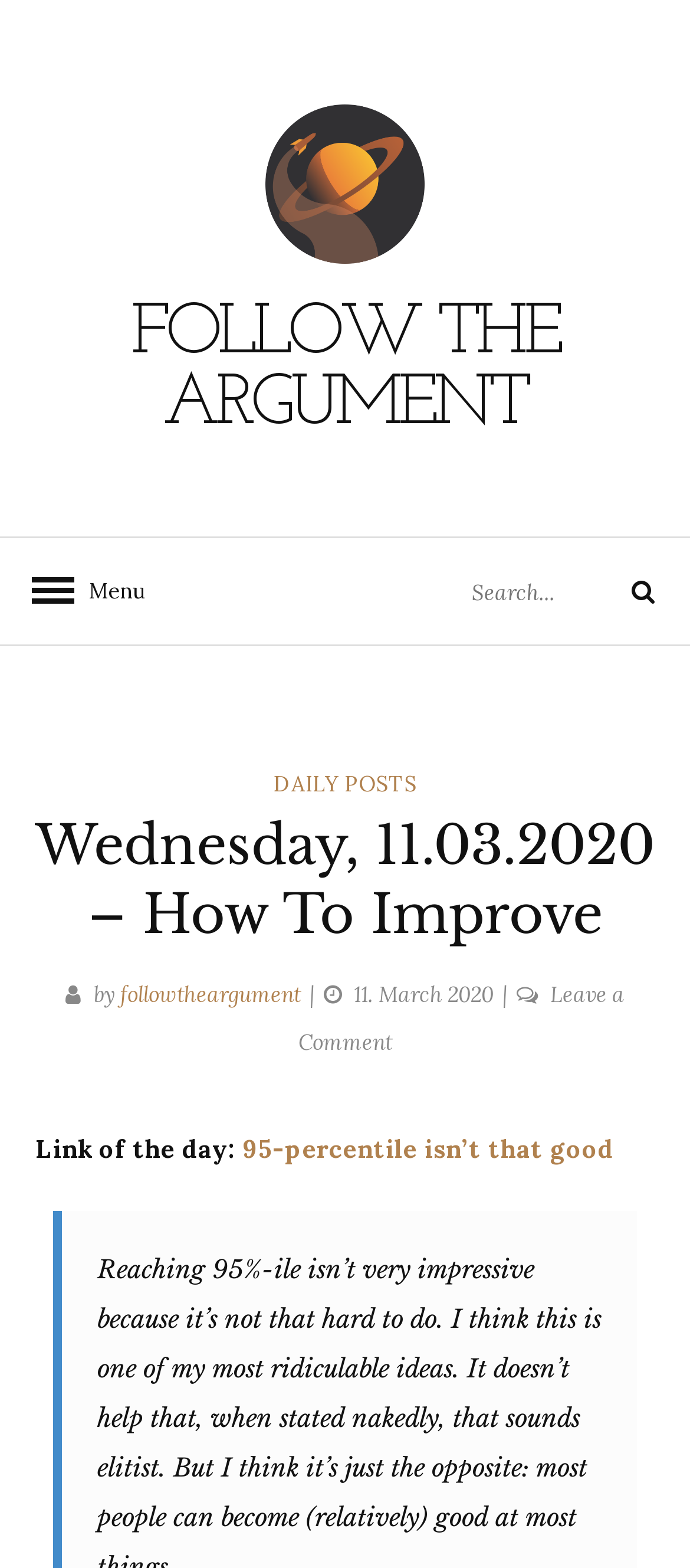Extract the main title from the webpage and generate its text.

Wednesday, 11.03.2020 – How To Improve